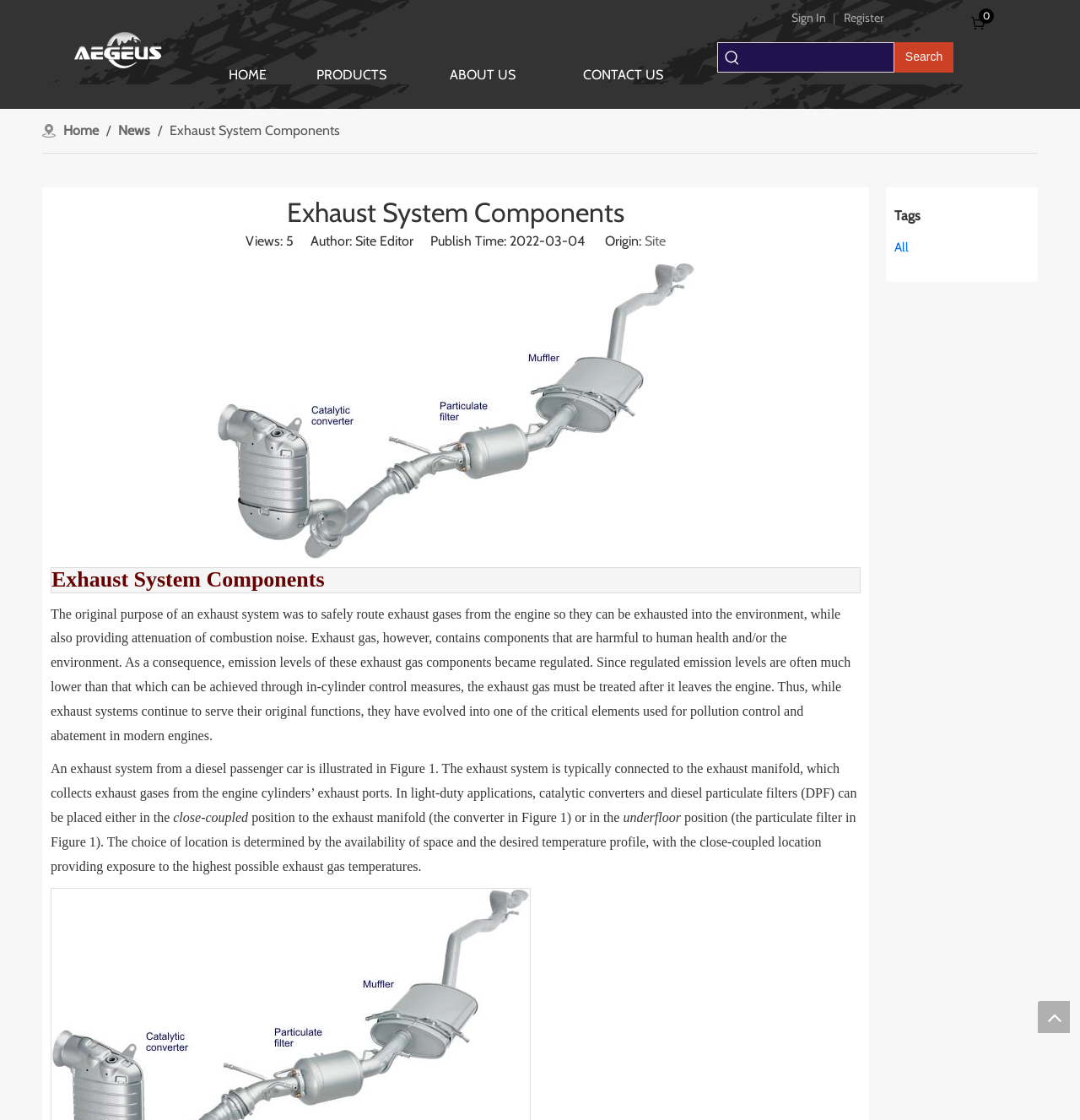Please examine the image and answer the question with a detailed explanation:
Where can catalytic converters and diesel particulate filters be placed?

According to the text on the webpage, catalytic converters and diesel particulate filters can be placed either in a close-coupled position to the exhaust manifold or in an underfloor position, depending on the availability of space and the desired temperature profile.